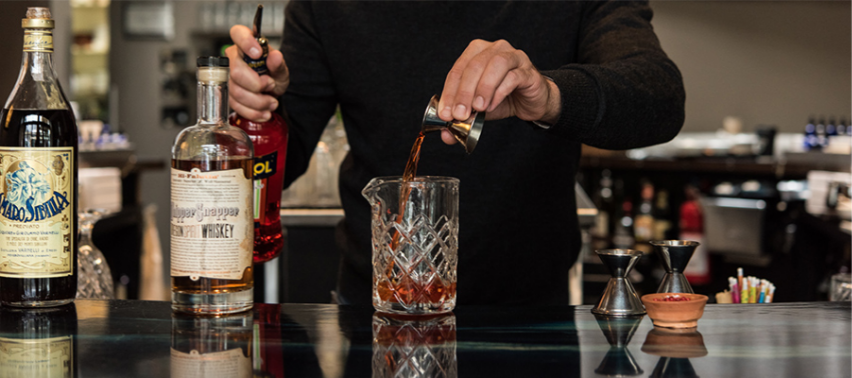What is the color of the liquid being poured?
Look at the image and respond with a one-word or short phrase answer.

Deep red